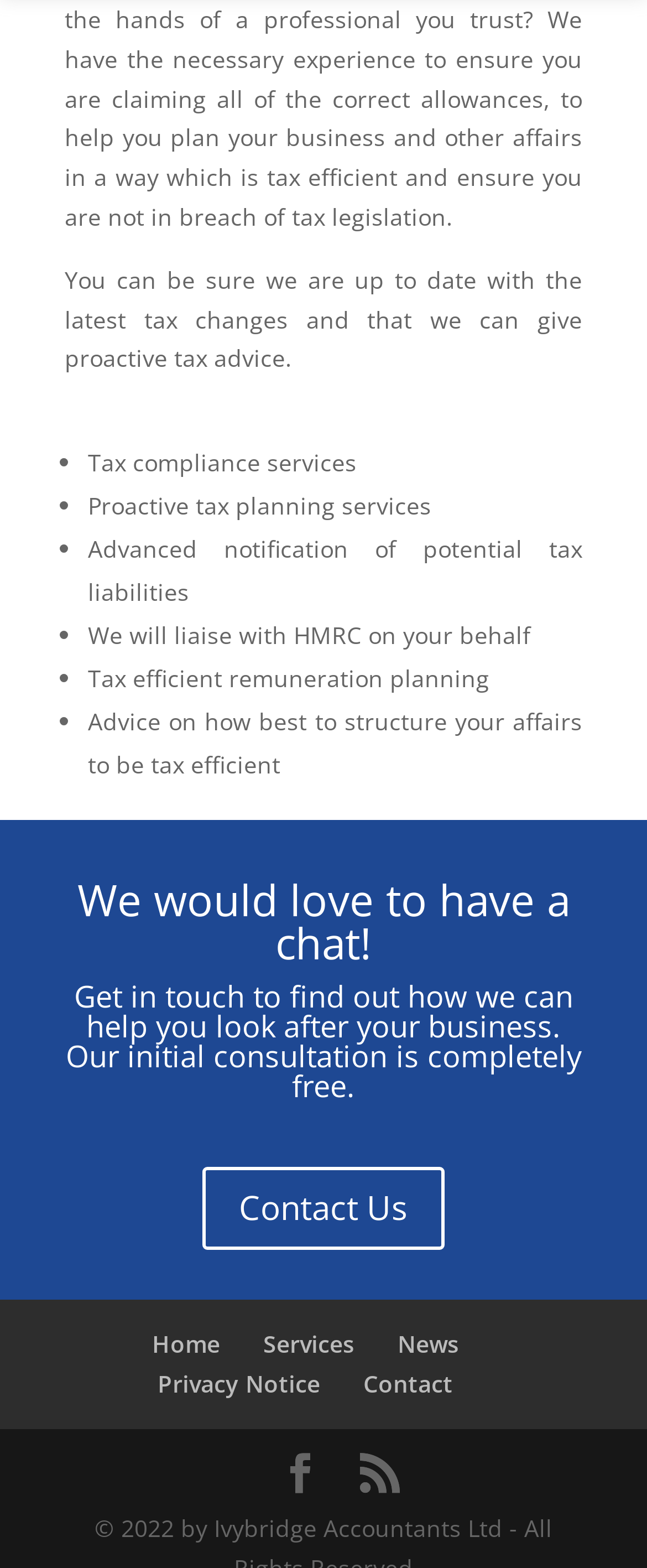What is the benefit of proactive tax planning?
Please answer using one word or phrase, based on the screenshot.

Tax efficient remuneration